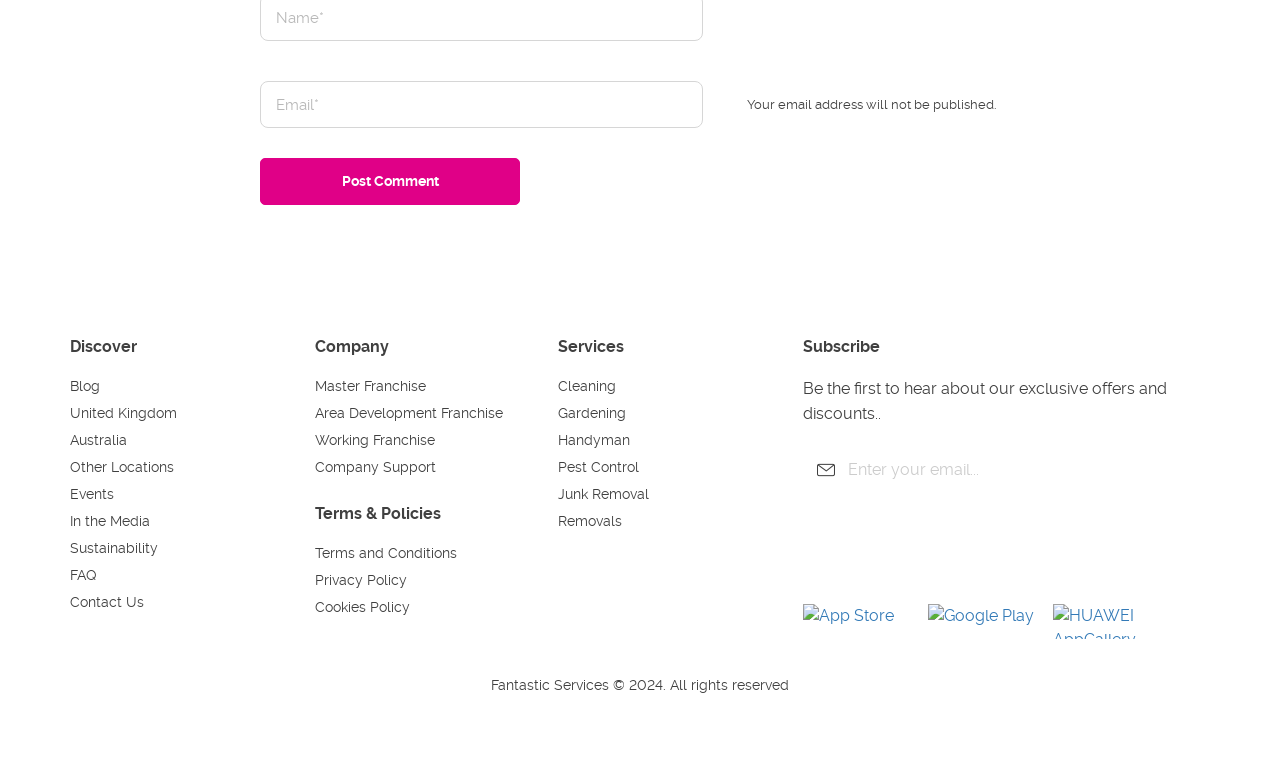Please determine the bounding box coordinates of the area that needs to be clicked to complete this task: 'Download the app from App Store'. The coordinates must be four float numbers between 0 and 1, formatted as [left, top, right, bottom].

[0.627, 0.778, 0.713, 0.825]